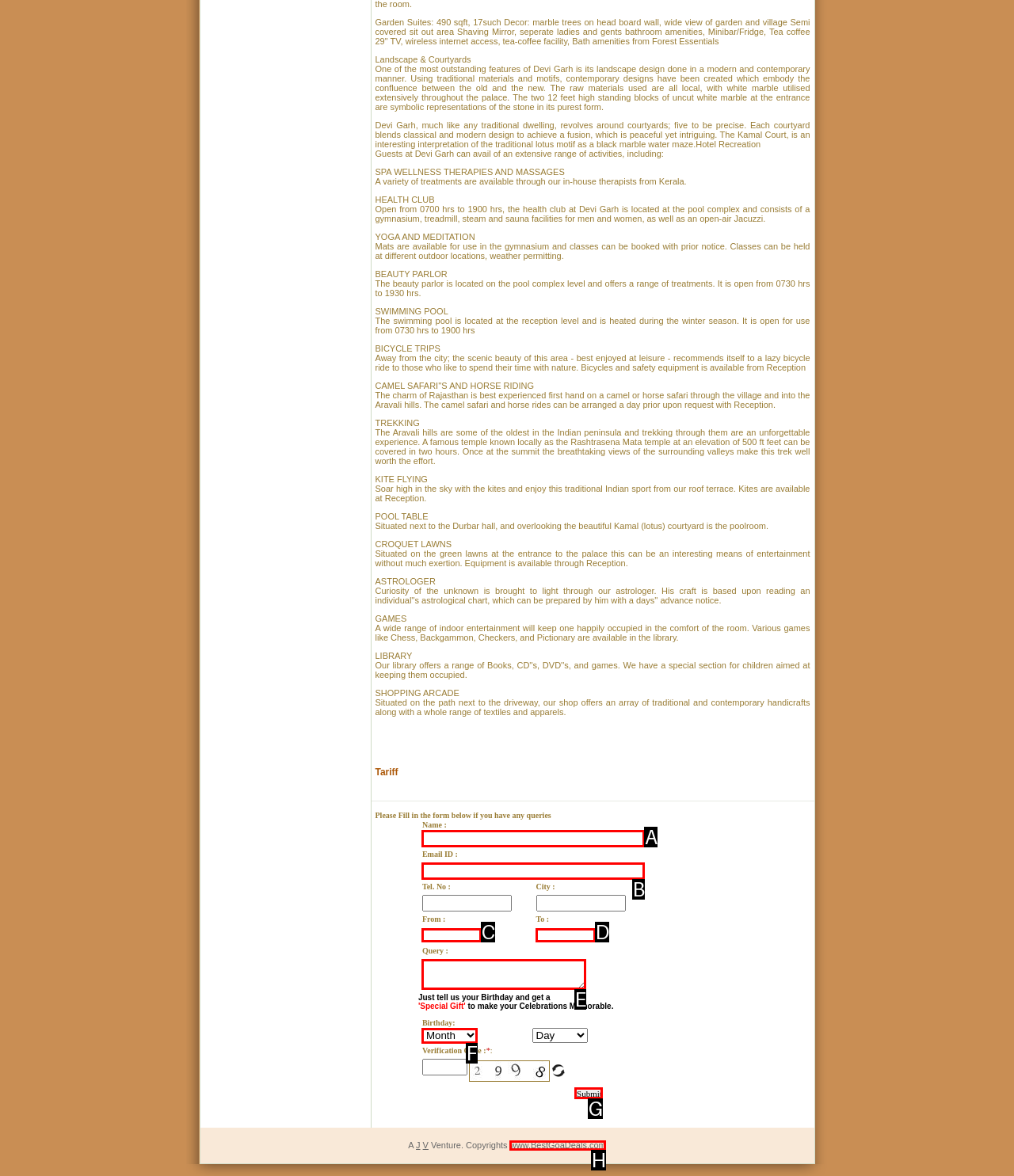Using the provided description: name="txtbtd_query", select the HTML element that corresponds to it. Indicate your choice with the option's letter.

E